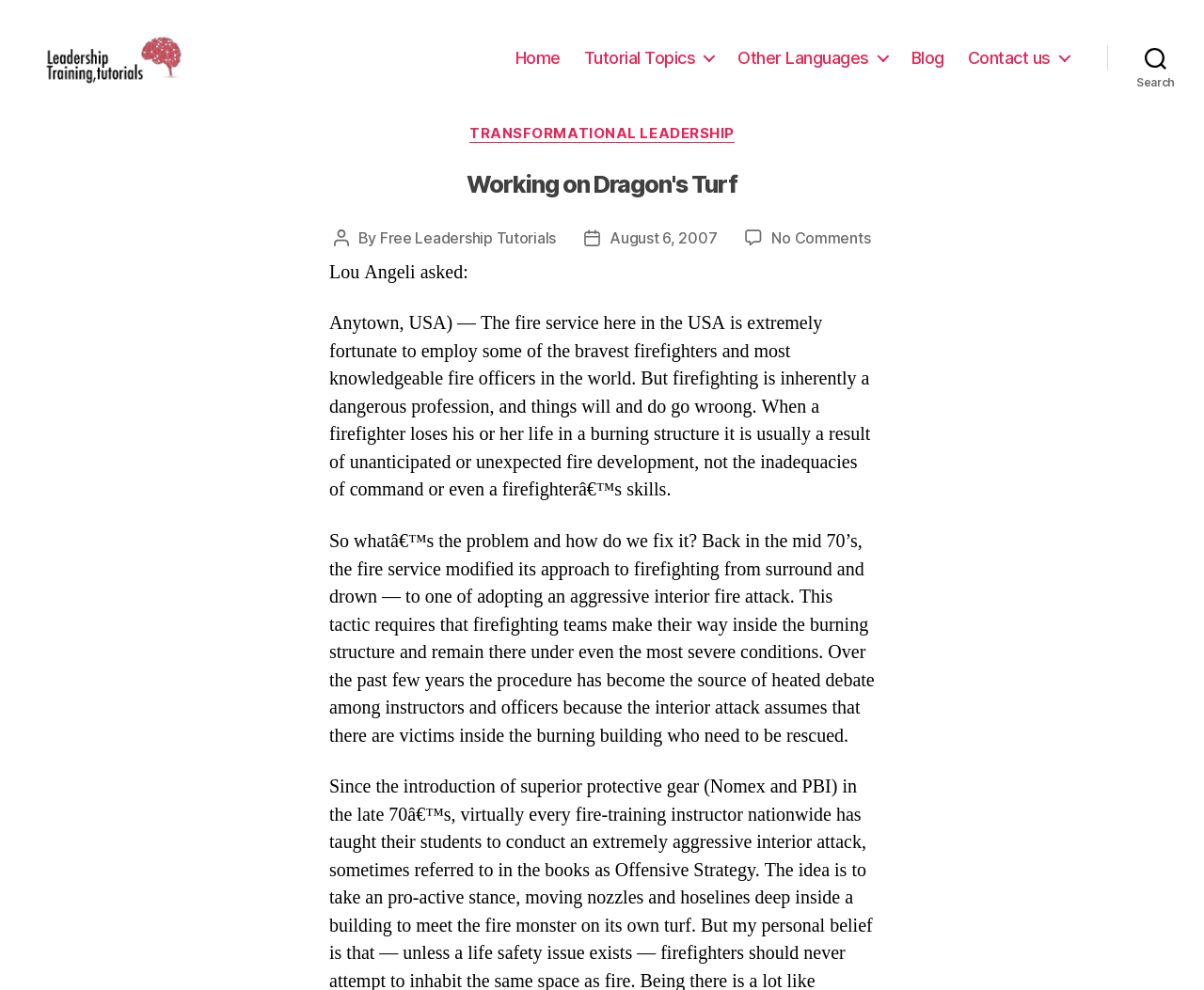When was the post published?
Please answer the question with a detailed response using the information from the screenshot.

The publication date of the post is mentioned in the text as 'August 6, 2007', which is a link on the webpage.